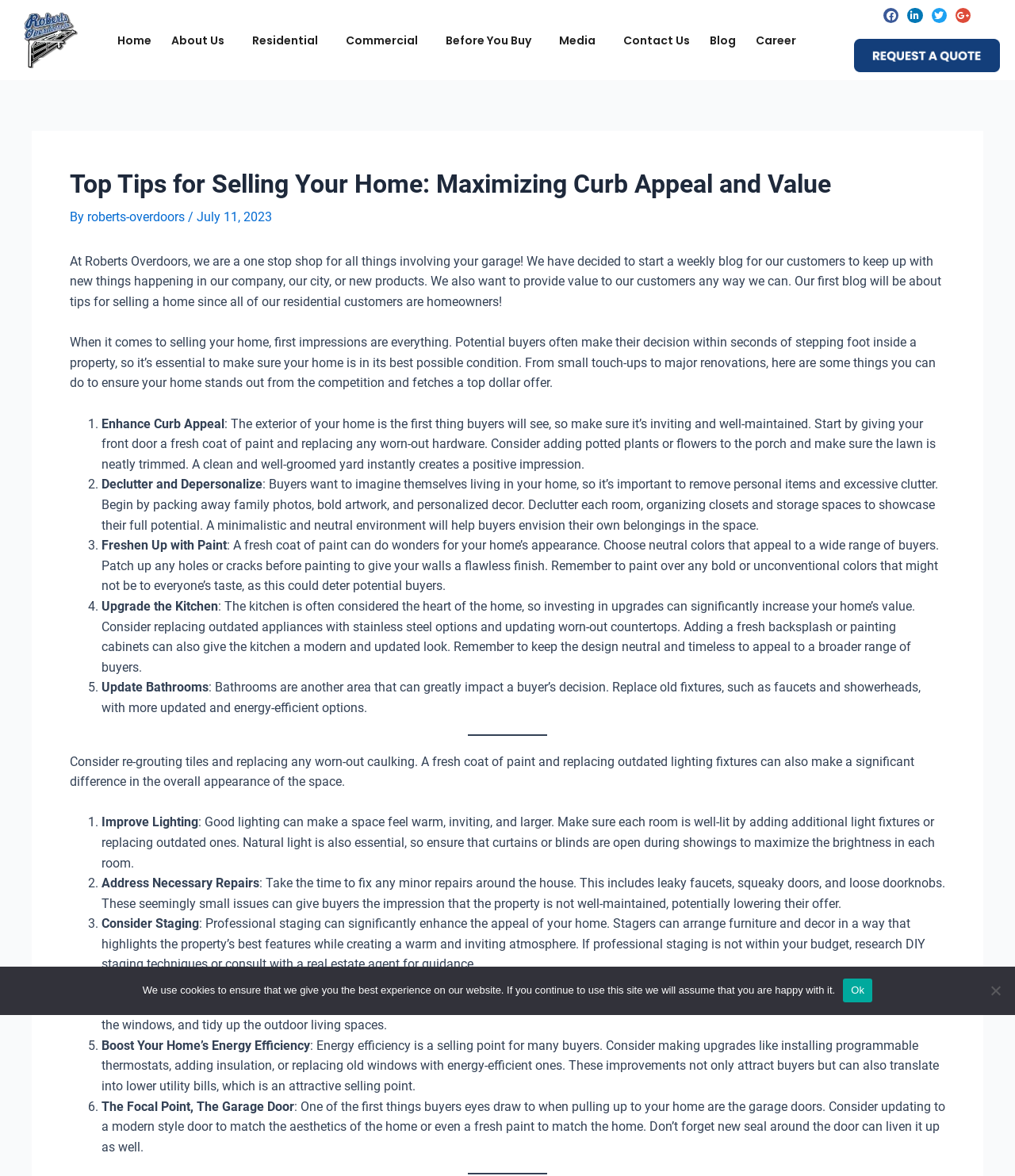Given the description of the UI element: "Contact Us", predict the bounding box coordinates in the form of [left, top, right, bottom], with each value being a float between 0 and 1.

[0.606, 0.025, 0.688, 0.044]